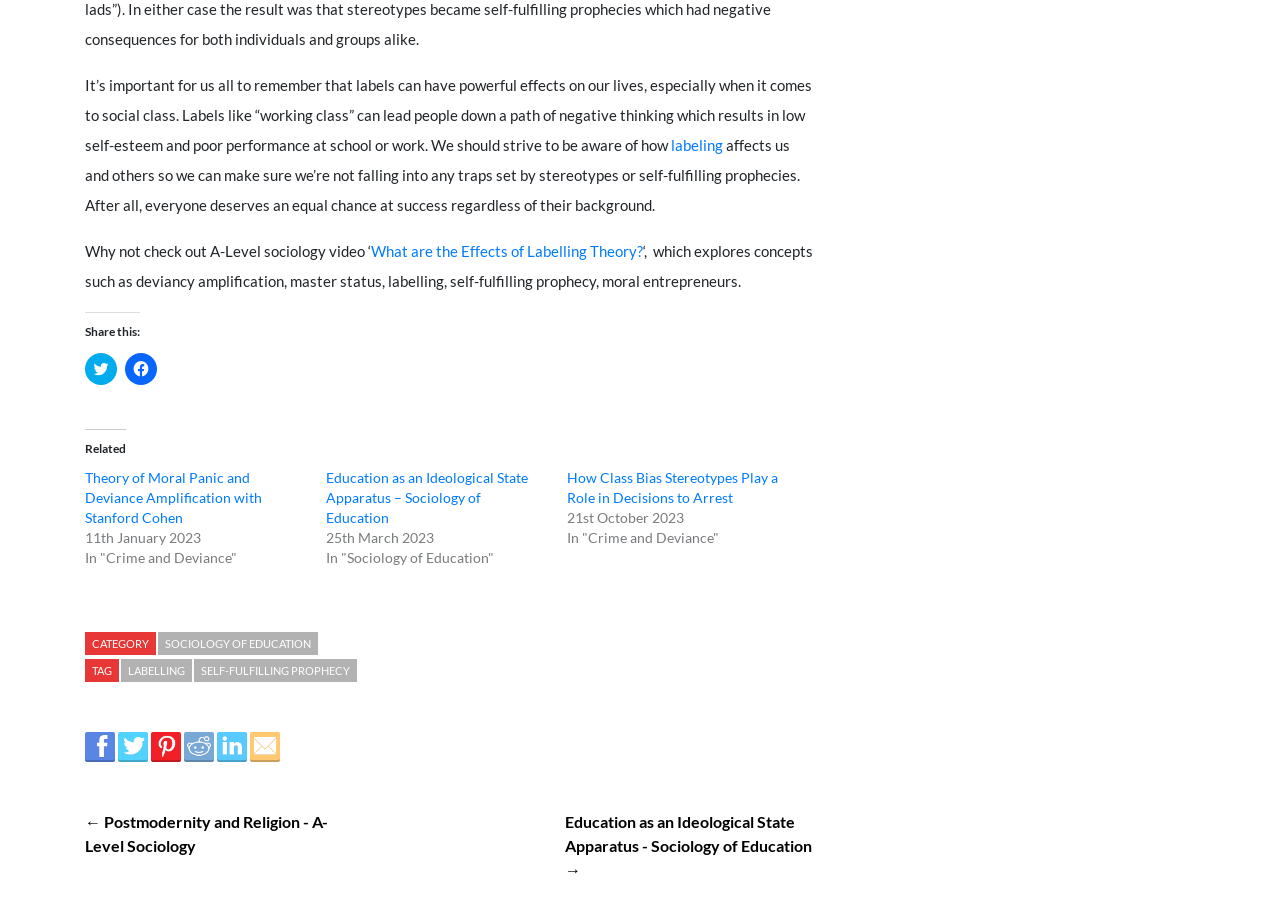Provide a one-word or short-phrase response to the question:
What is the related topic to 'Labelling Theory'?

Self-Fulfilling Prophecy